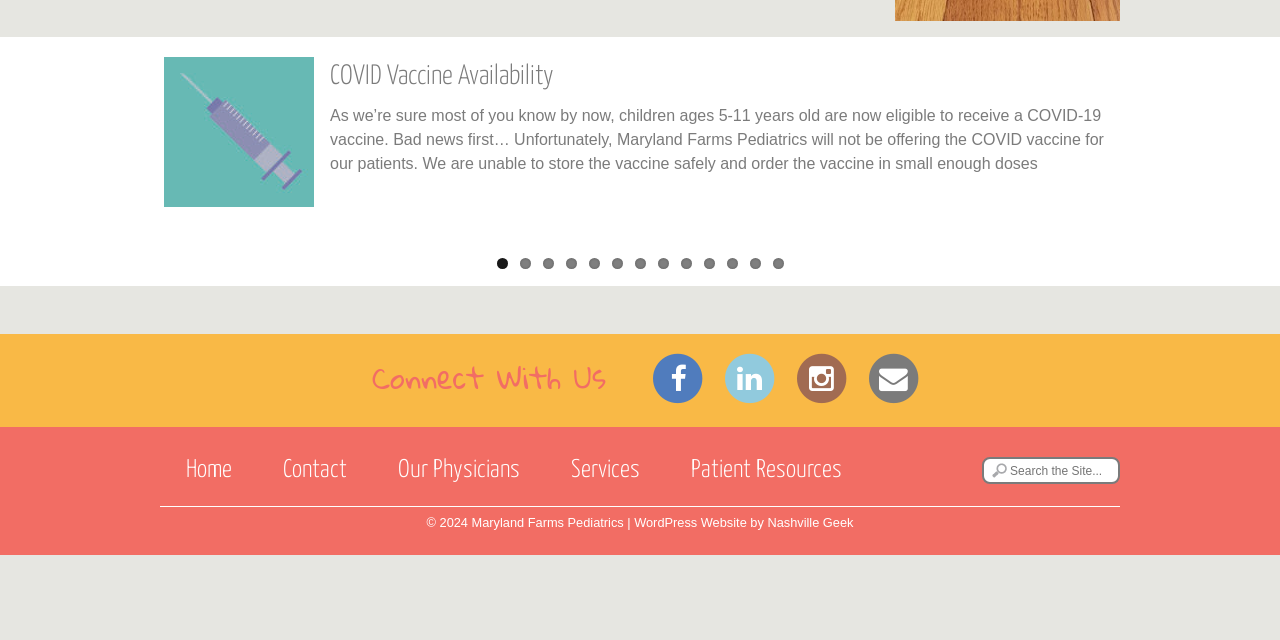Find the bounding box coordinates for the element described here: "Our Physicians".

[0.291, 0.697, 0.426, 0.773]